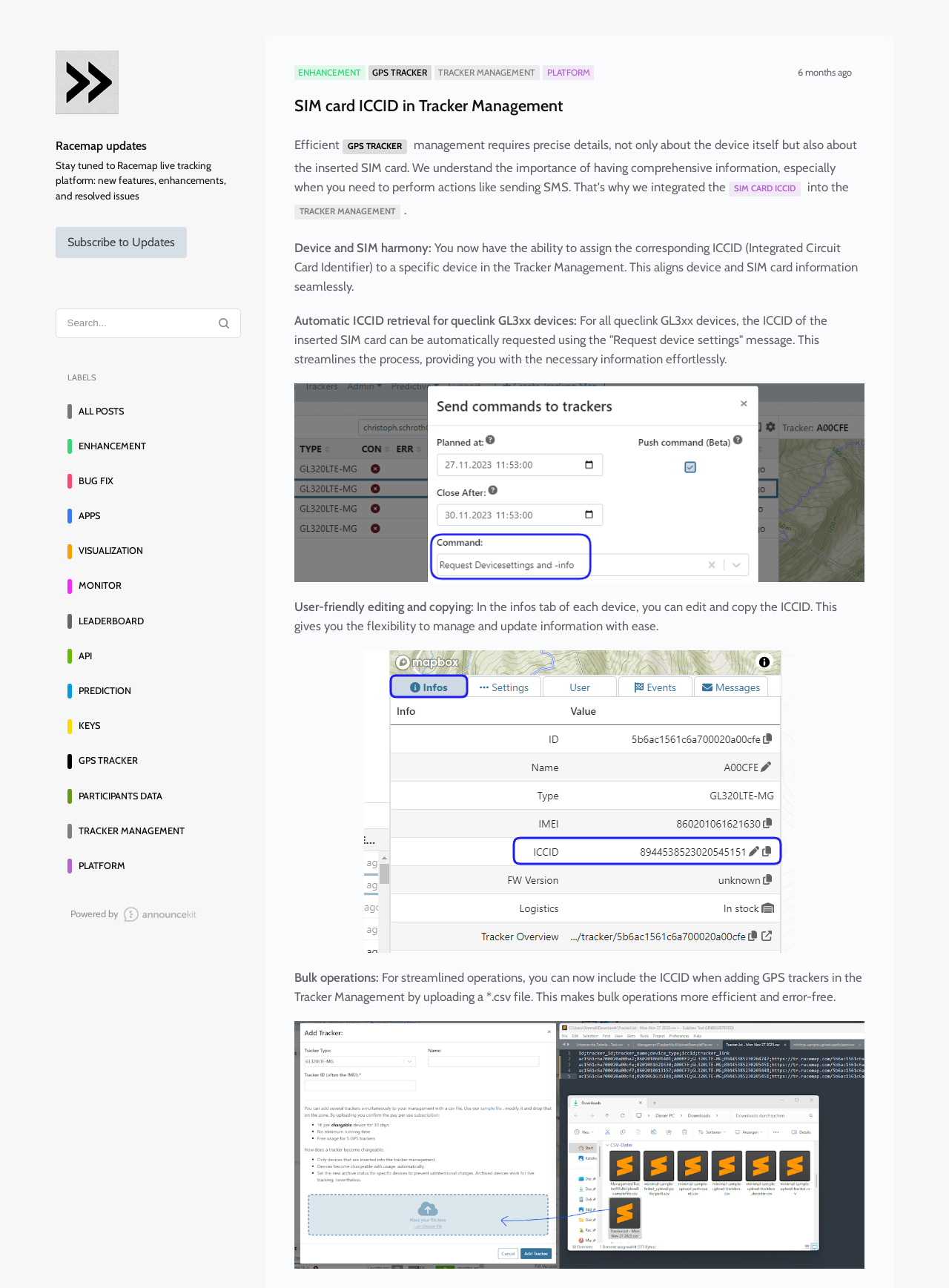Please determine the bounding box coordinates of the area that needs to be clicked to complete this task: 'Learn about tracker management'. The coordinates must be four float numbers between 0 and 1, formatted as [left, top, right, bottom].

[0.058, 0.634, 0.254, 0.657]